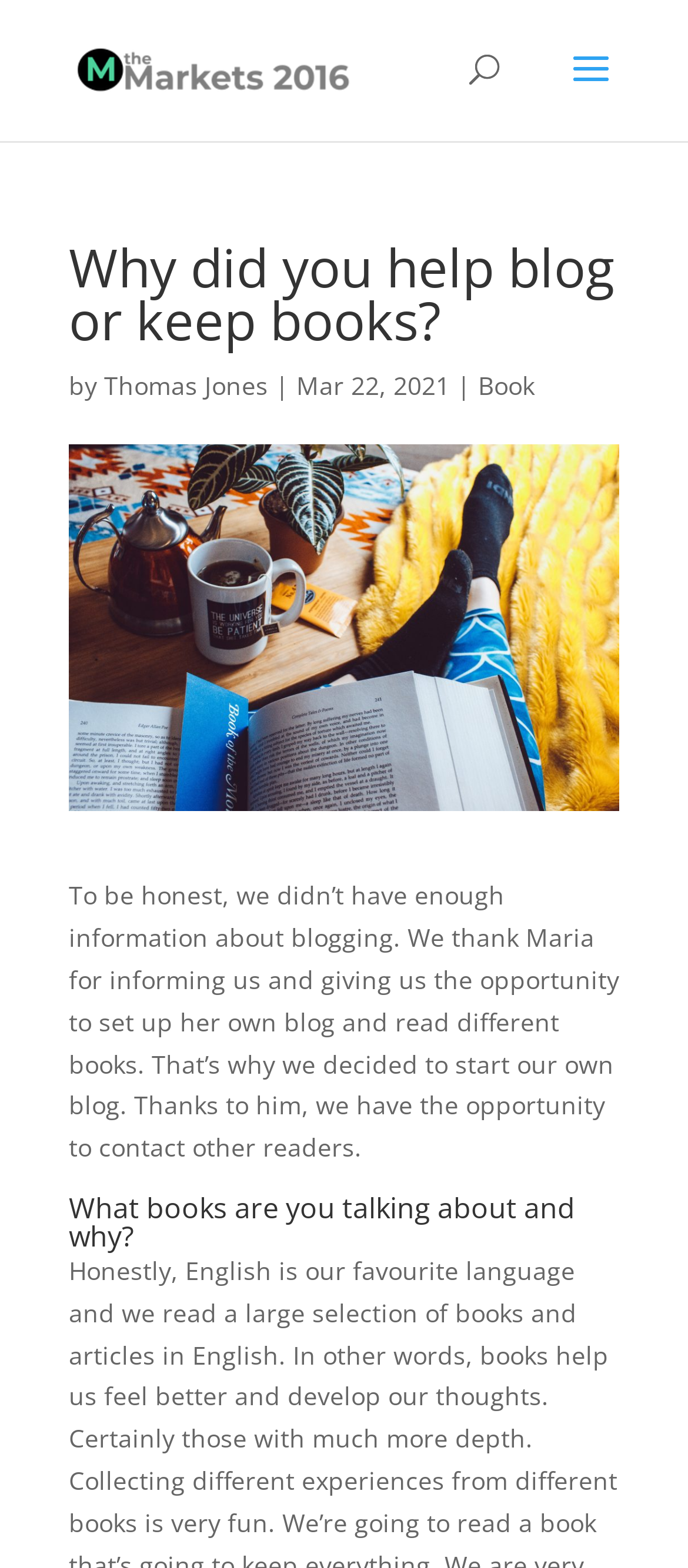From the details in the image, provide a thorough response to the question: What is the blog about?

The blog is about blogging and reading books as mentioned in the main heading 'Why did you help blog or keep books?' and the text 'Thanks to him, we have the opportunity to contact other readers' which implies that the blog is about reading and sharing experiences with others.